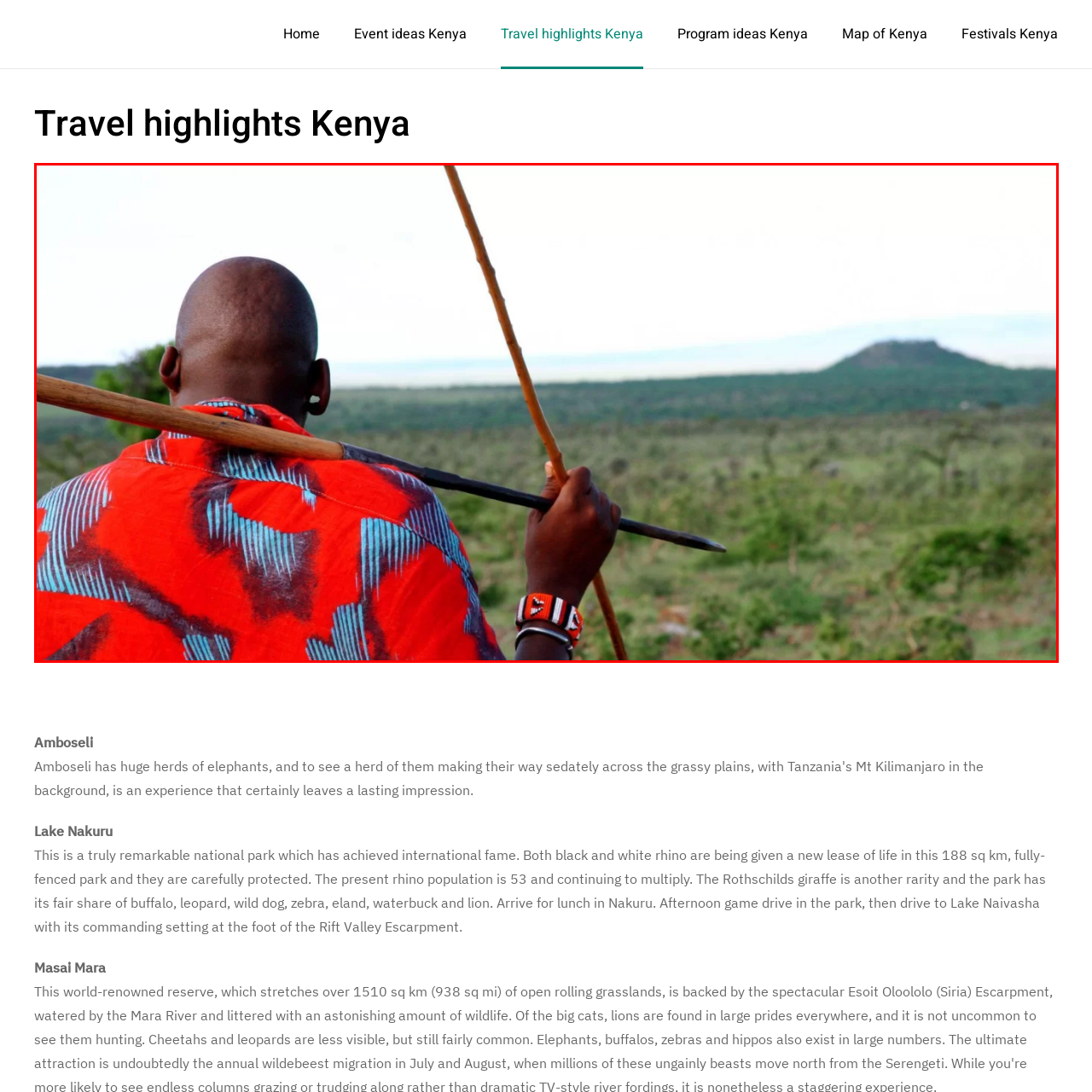Check the picture within the red bounding box and provide a brief answer using one word or phrase: What is the dominant color of the traditional shuka?

Red and blue